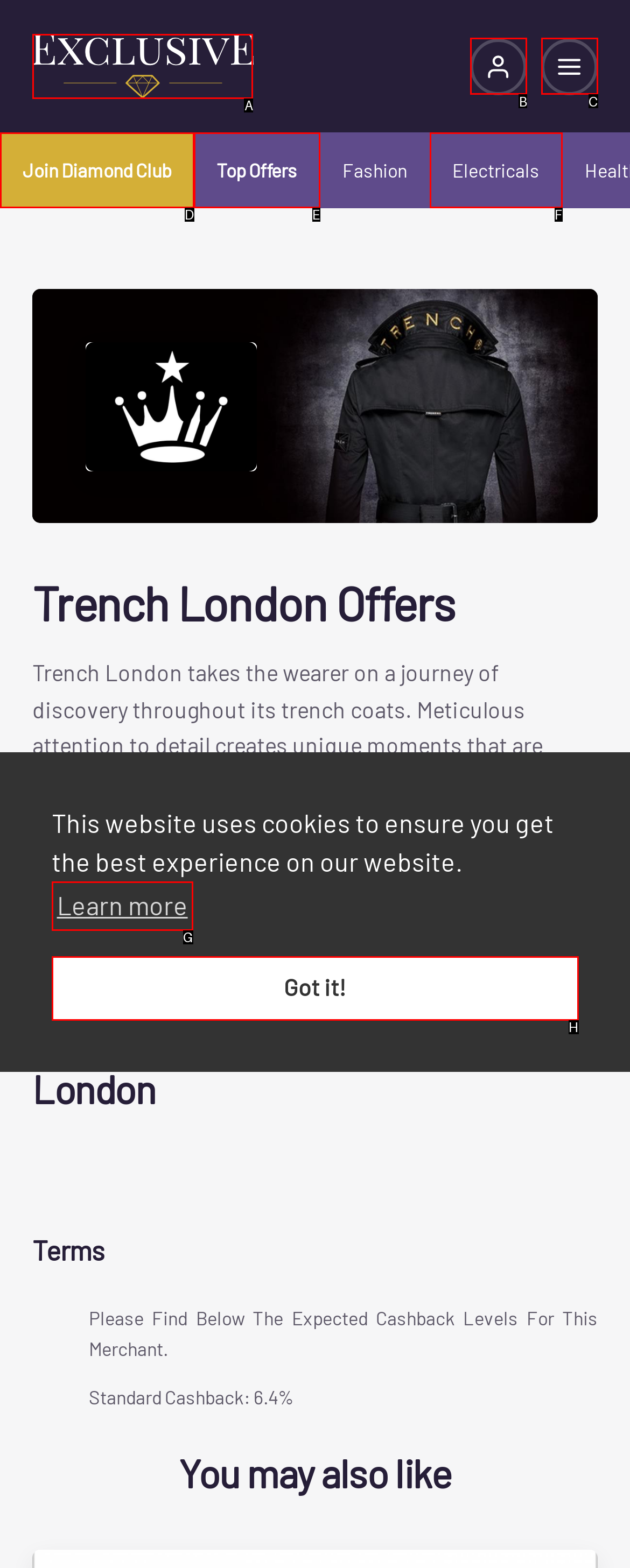Identify the HTML element that corresponds to the description: Join Diamond Club Provide the letter of the matching option directly from the choices.

D